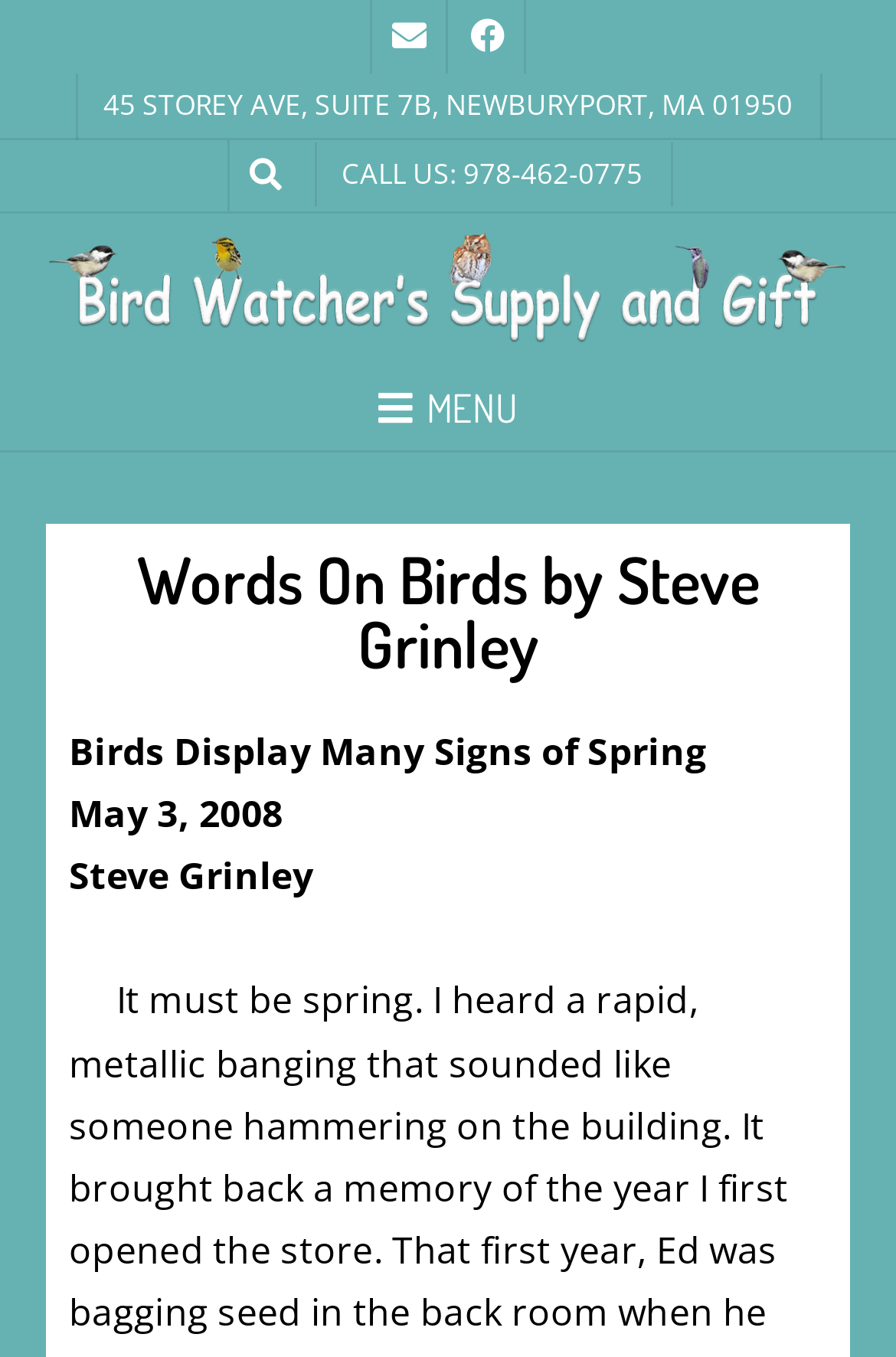Analyze and describe the webpage in a detailed narrative.

The webpage appears to be a blog or article page, with a focus on a specific topic related to birds. At the top of the page, there are two links, one with a icon and another with a icon, positioned side by side. Below these links, there is a static text element displaying an address: "45 STOREY AVE, SUITE 7B, NEWBURYPORT, MA 01950". 

To the right of the address, there is another static text element showing a phone number: "CALL US: 978-462-0775". Below these elements, there is a large link that spans almost the entire width of the page. 

On the left side of the page, there is a button with a "MENU" label, accompanied by an icon. When this button is focused, a menu appears, containing a heading that reads "Words On Birds by Steve Grinley". Below the heading, there are three static text elements: the first one is an article title, "Birds Display Many Signs of Spring", the second one shows the date "May 3, 2008", and the third one displays the author's name, "Steve Grinley".